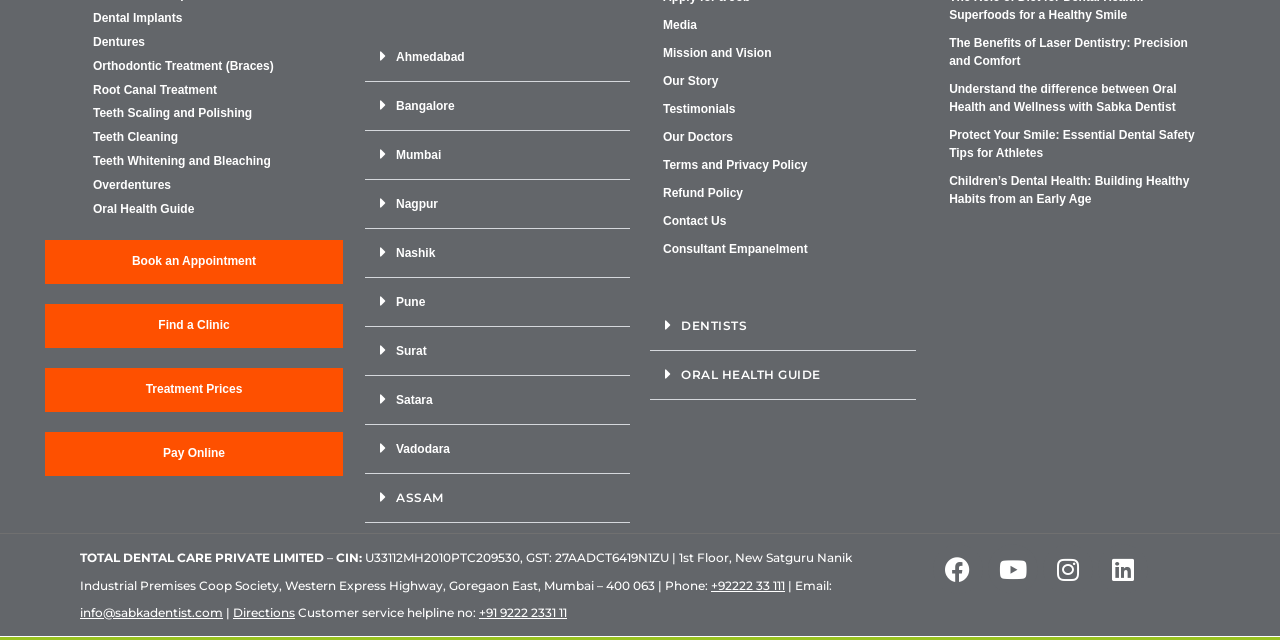Please predict the bounding box coordinates of the element's region where a click is necessary to complete the following instruction: "Book an appointment". The coordinates should be represented by four float numbers between 0 and 1, i.e., [left, top, right, bottom].

[0.035, 0.376, 0.268, 0.444]